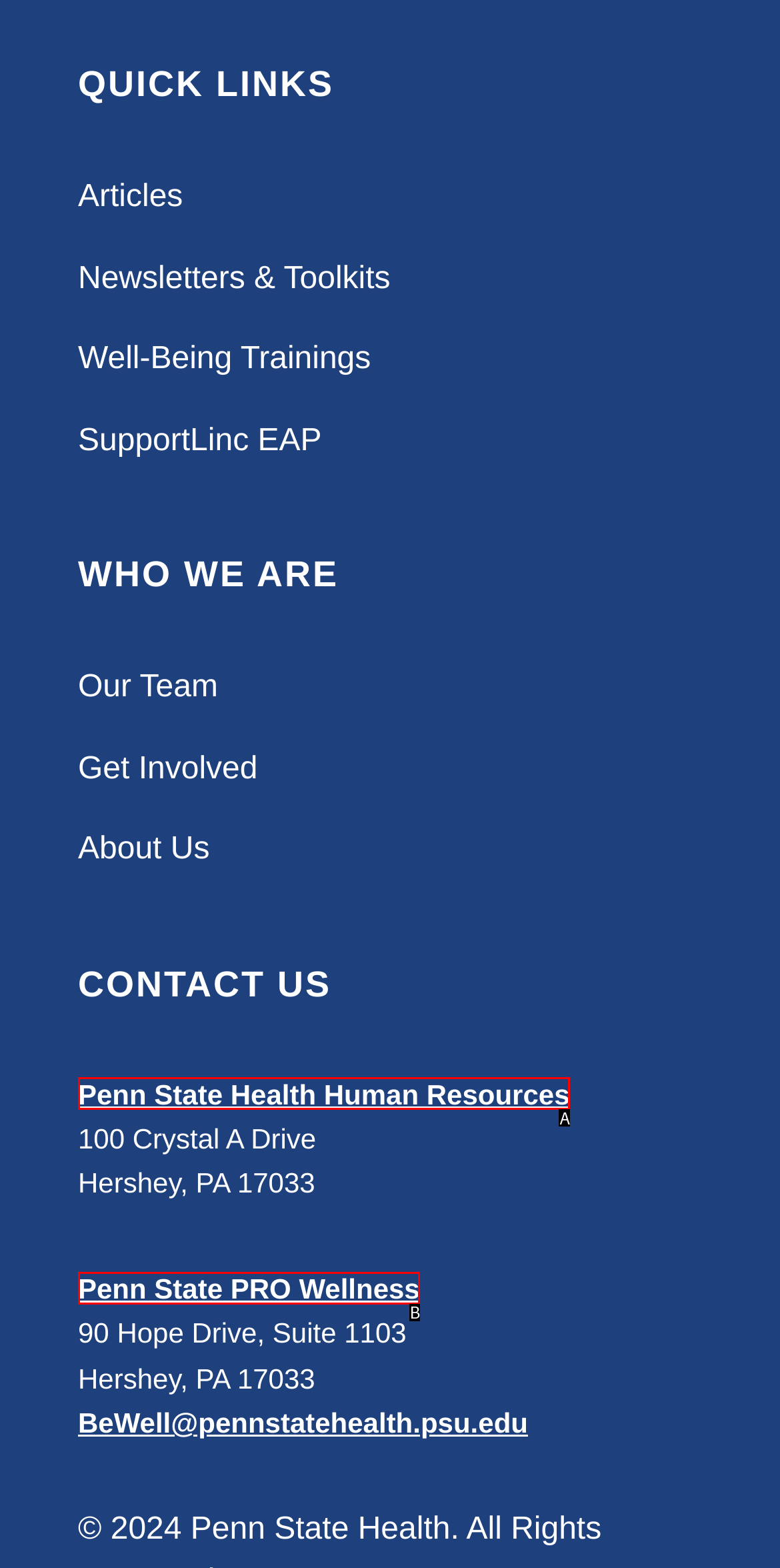From the options shown, which one fits the description: Penn State PRO Wellness? Respond with the appropriate letter.

B